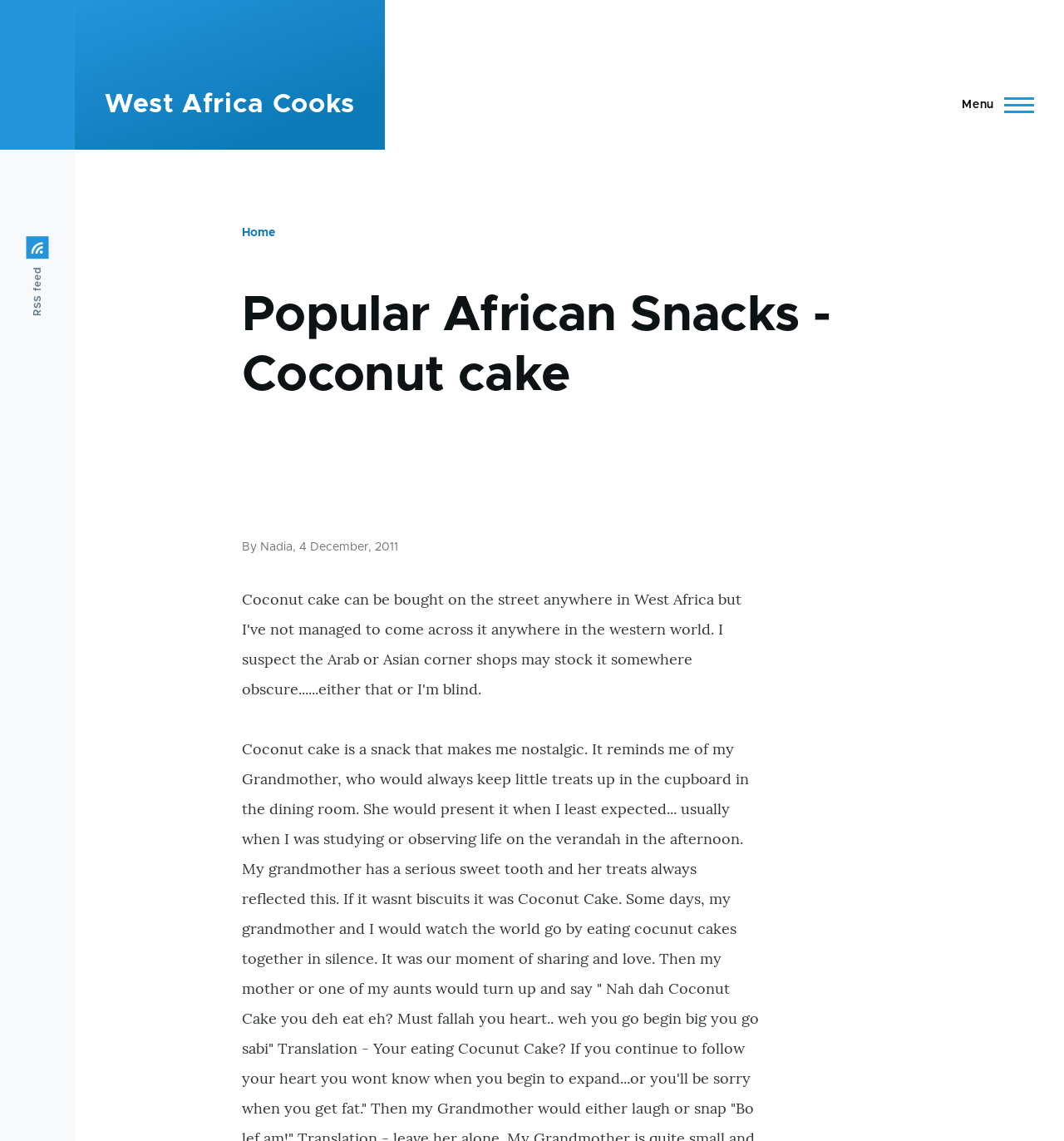What is the first item in the breadcrumb navigation?
Please answer the question with a single word or phrase, referencing the image.

Home